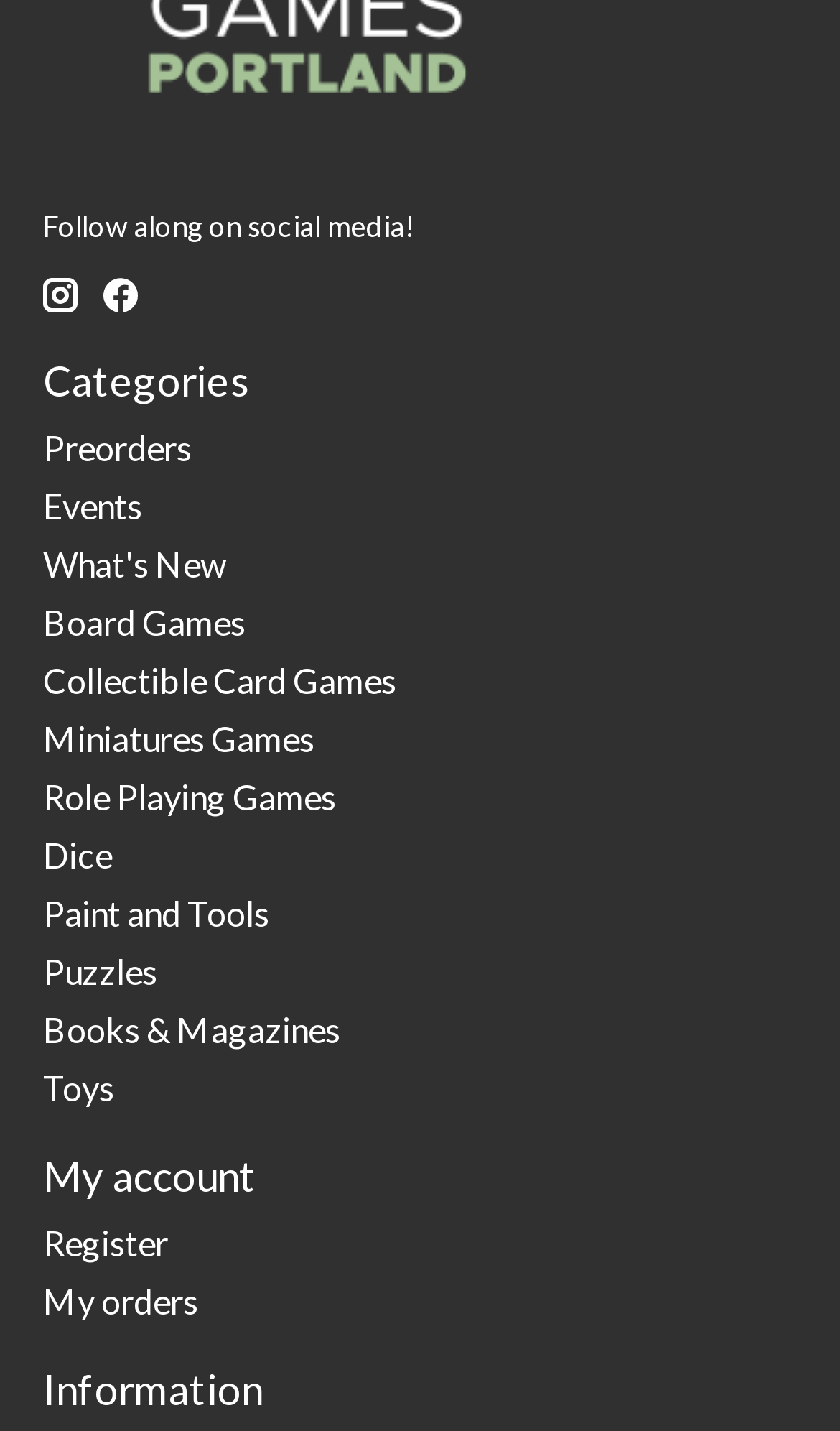Provide the bounding box coordinates of the section that needs to be clicked to accomplish the following instruction: "Follow us on Instagram."

[0.051, 0.195, 0.092, 0.219]